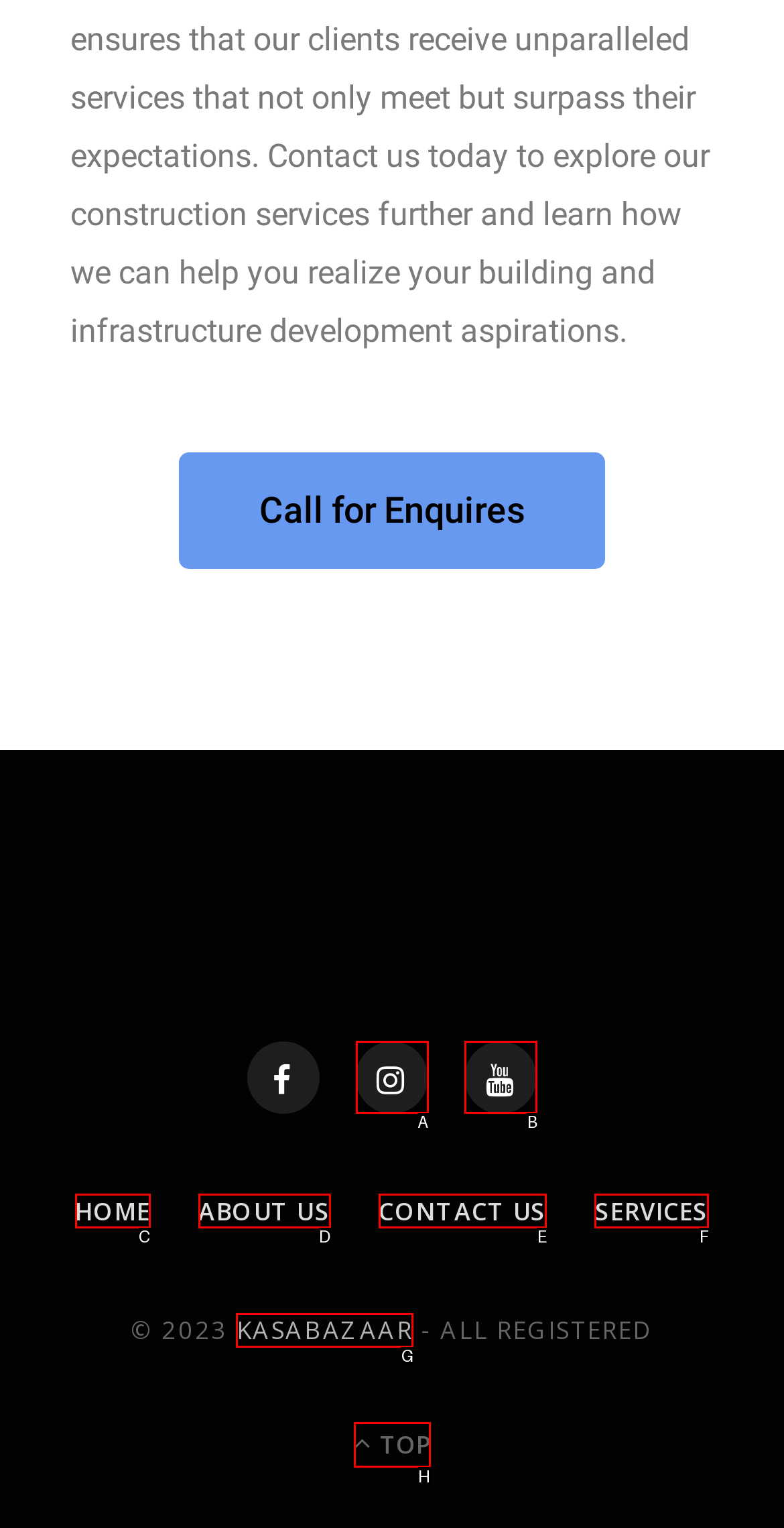Select the correct option based on the description: About Us
Answer directly with the option’s letter.

D